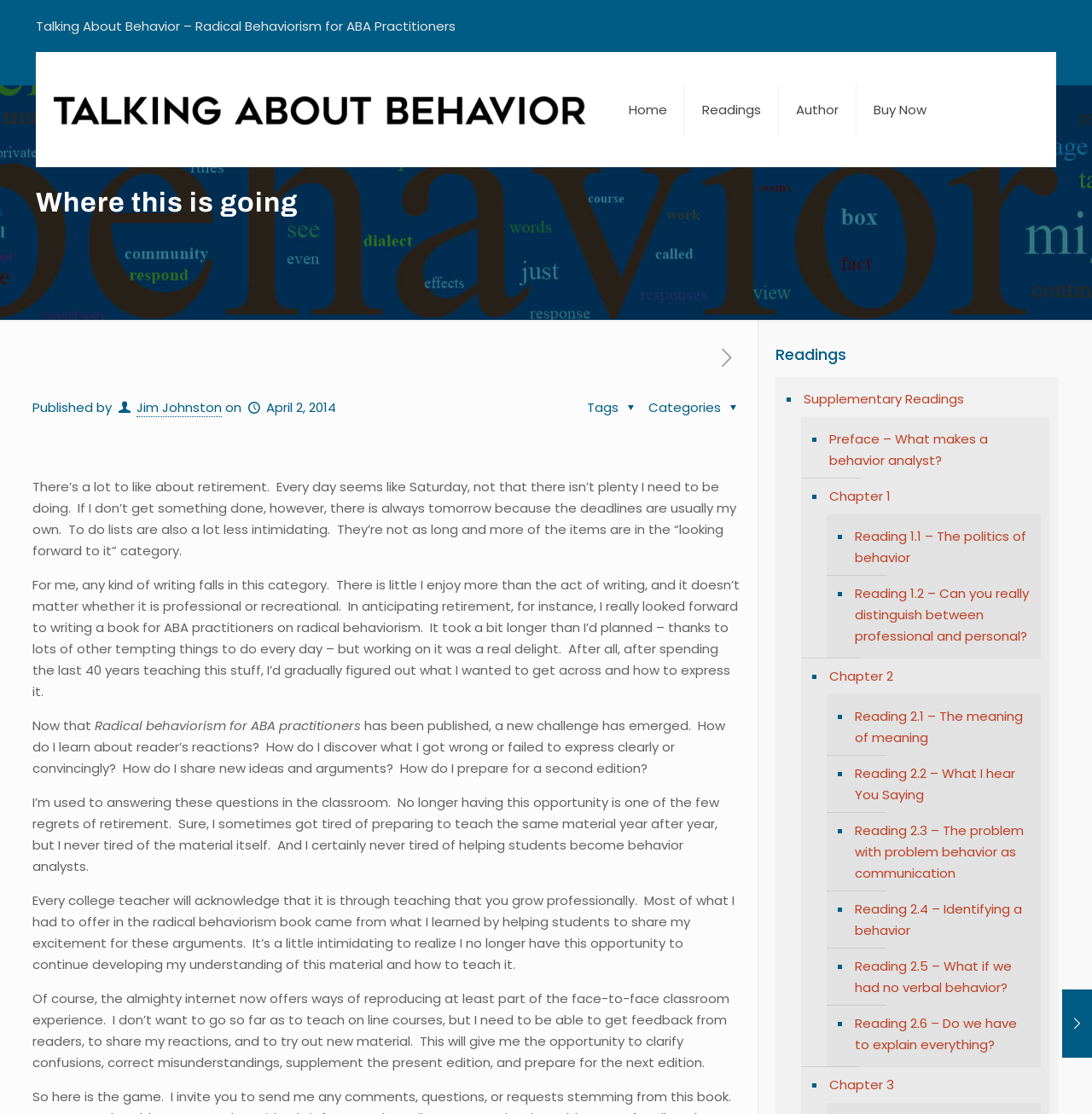Identify and provide the text of the main header on the webpage.

Where this is going